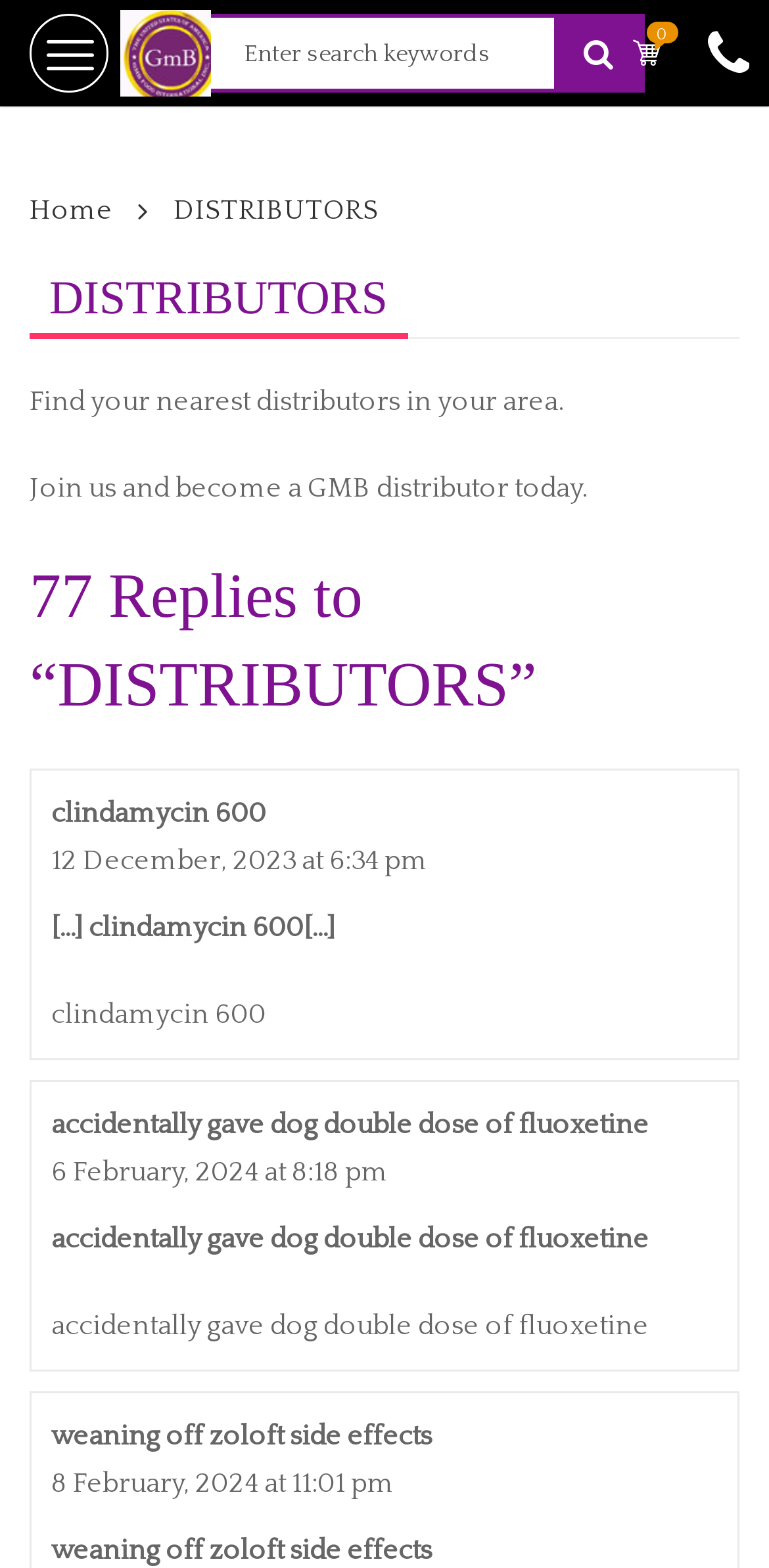Pinpoint the bounding box coordinates of the clickable area necessary to execute the following instruction: "search for keywords". The coordinates should be given as four float numbers between 0 and 1, namely [left, top, right, bottom].

[0.26, 0.009, 0.755, 0.059]